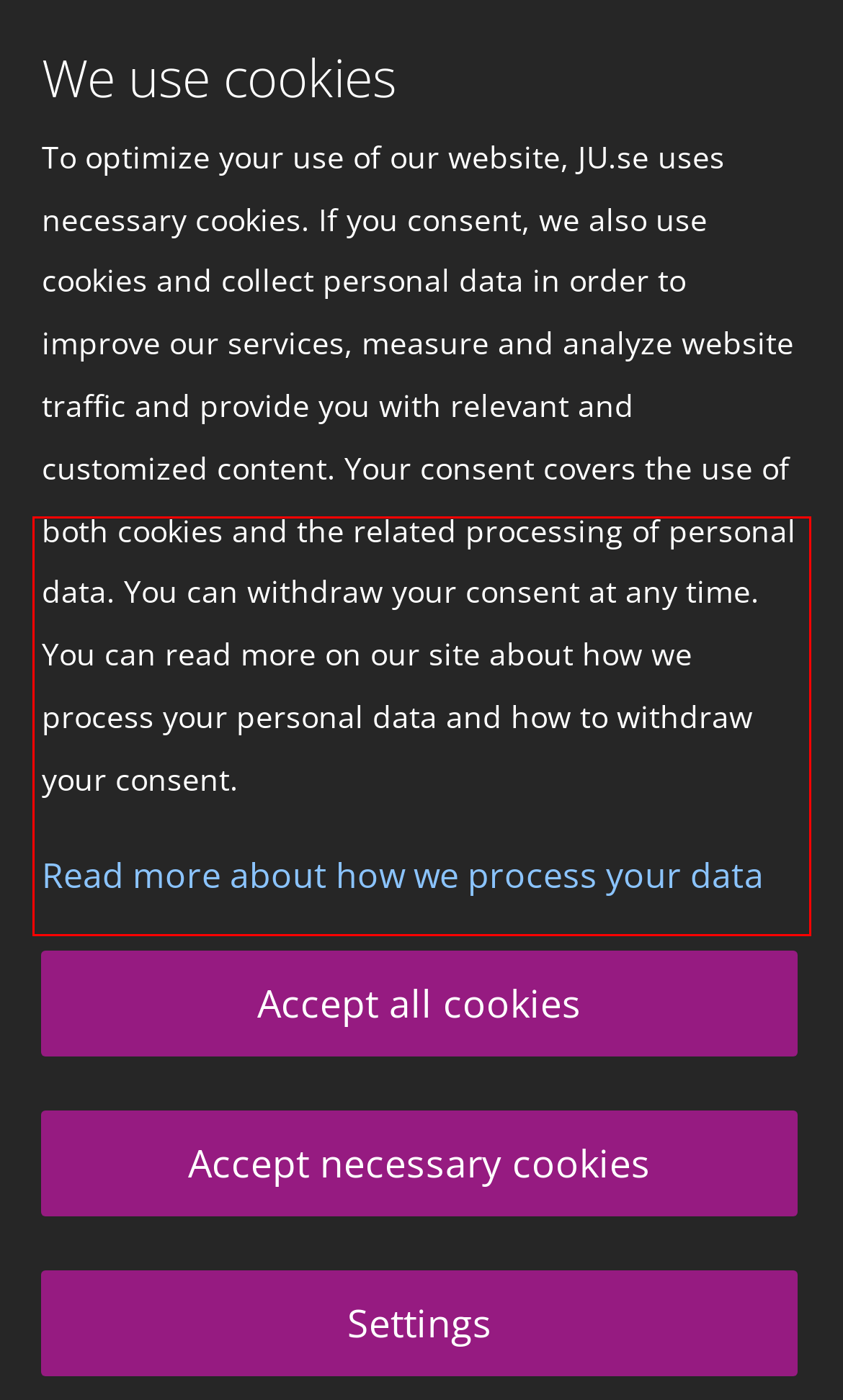Using the provided webpage screenshot, identify and read the text within the red rectangle bounding box.

Karin Hellerstedt, Anna Jenkins and Pia Nilsson will study the short and long term effects of business failure in the retail sector in terms of experiences, well-being and motivation to start again.